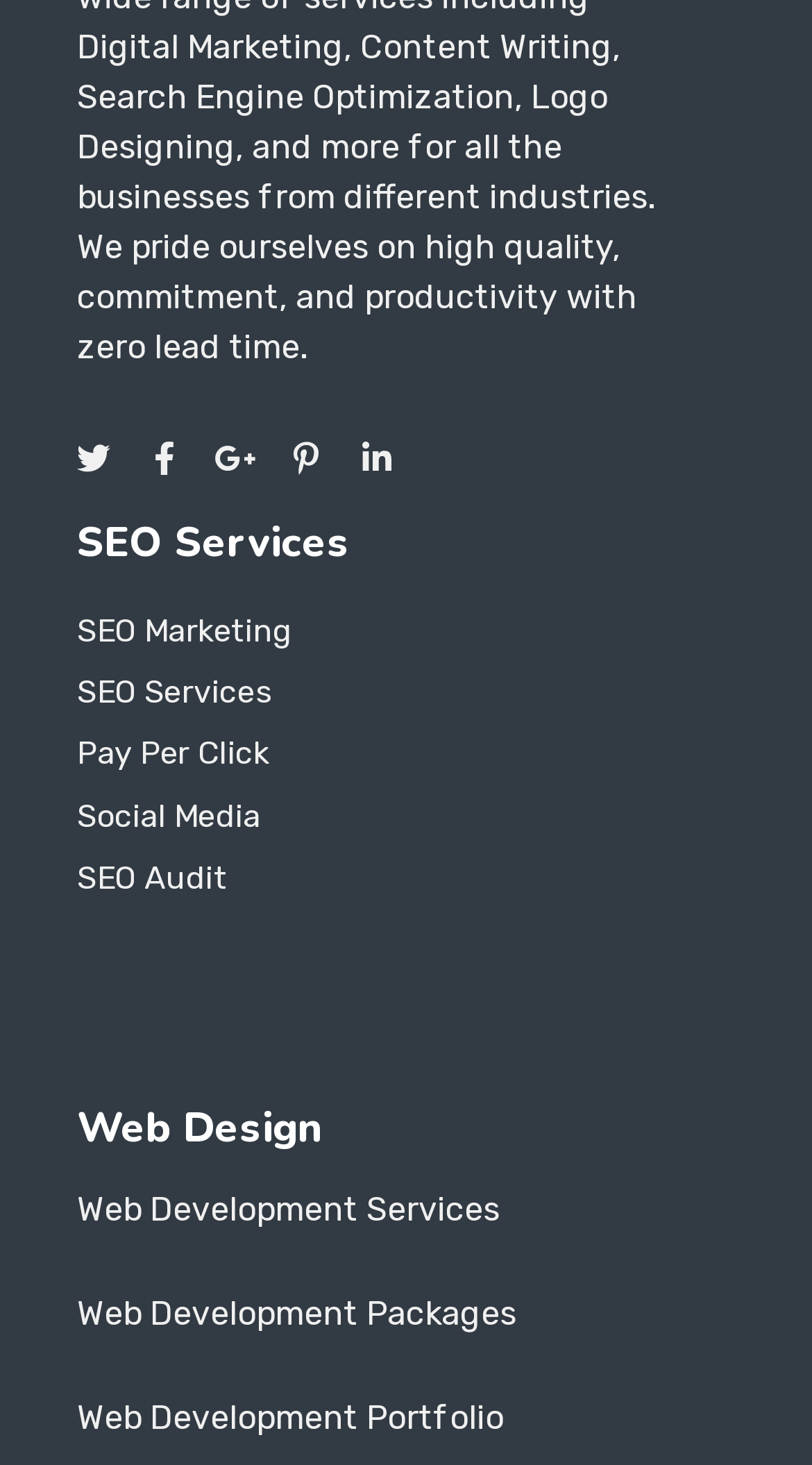Please locate the bounding box coordinates for the element that should be clicked to achieve the following instruction: "Explore Social Media". Ensure the coordinates are given as four float numbers between 0 and 1, i.e., [left, top, right, bottom].

[0.095, 0.535, 0.864, 0.577]